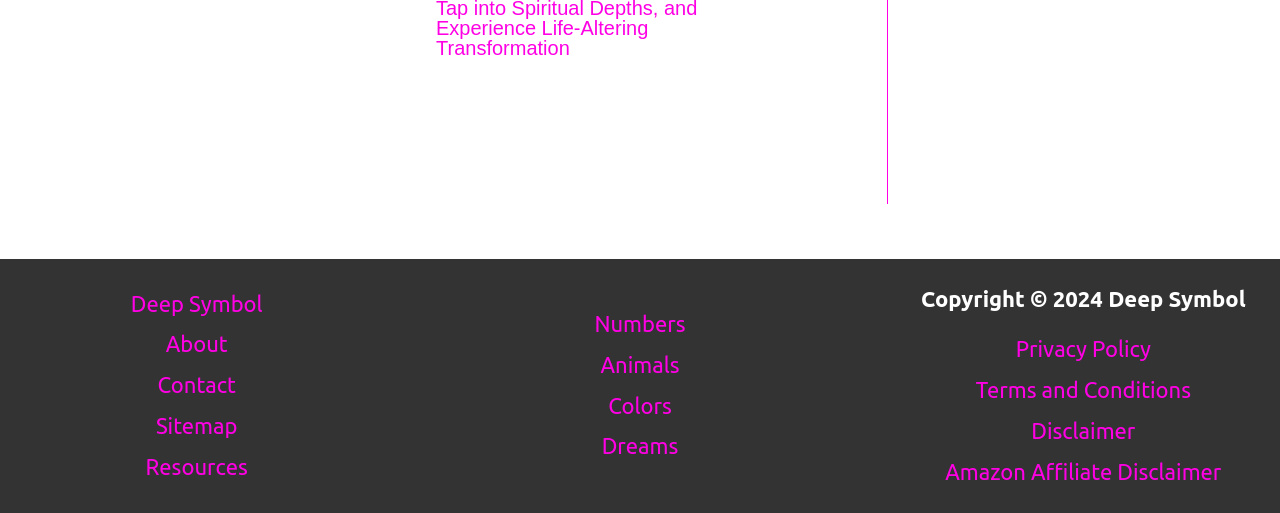What is the year of the copyright?
Please answer the question with a detailed and comprehensive explanation.

The year of the copyright can be found in the static text 'Copyright © 2024 Deep Symbol' at the bottom of the webpage.